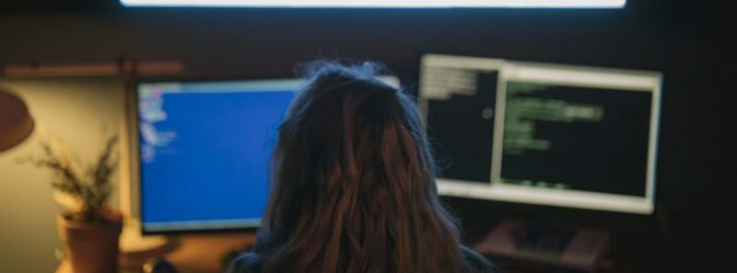Depict the image with a detailed narrative.

In a dimly lit workspace, a person with long, wavy hair is seated in front of multiple computer monitors. The left screen displays a vibrant blue interface, possibly a coding environment, while the right monitor shows lines of code in a darker theme, suggesting complex programming or data analysis is taking place. A small green plant in a pot adds a touch of life to the scene, contrasting with the technological ambiance. This image captures a moment of focus and concentration, reflecting the increasing reliance on digital platforms and technology in various fields, particularly in the context of cybersecurity and data management, as highlighted in the article surrounding the recent challenges faced by educational platforms due to security issues.